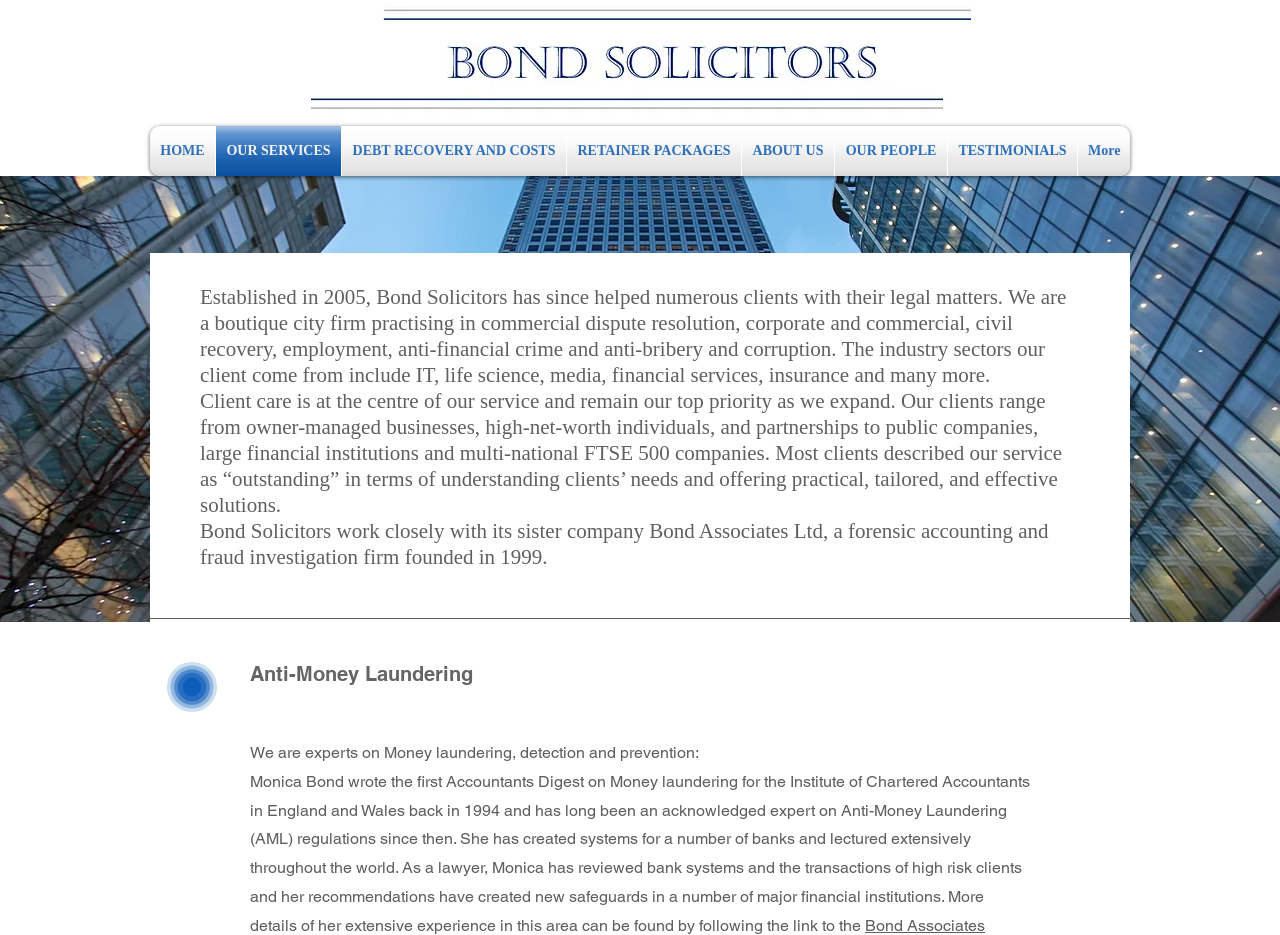Using the webpage screenshot, find the UI element described by ABOUT US. Provide the bounding box coordinates in the format (top-left x, top-left y, bottom-right x, bottom-right y), ensuring all values are floating point numbers between 0 and 1.

[0.58, 0.135, 0.652, 0.188]